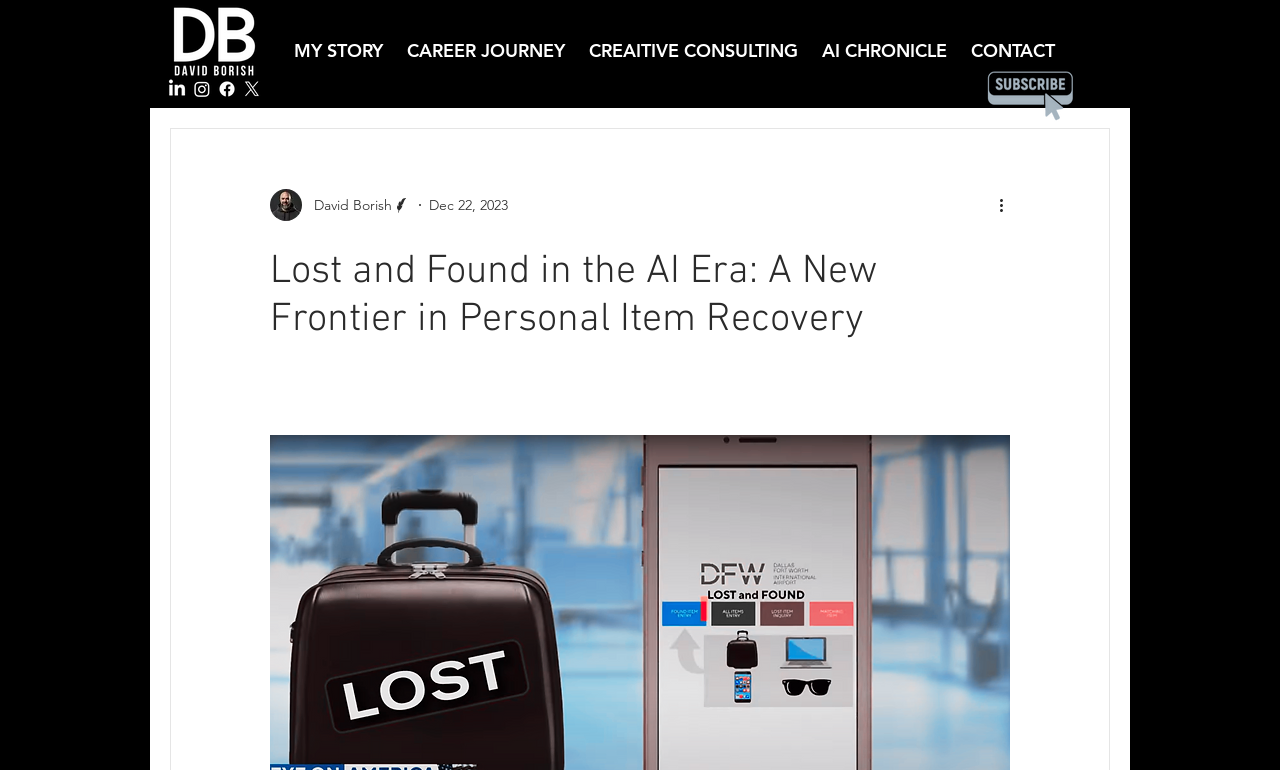Determine the coordinates of the bounding box that should be clicked to complete the instruction: "Read more about the writer's story". The coordinates should be represented by four float numbers between 0 and 1: [left, top, right, bottom].

[0.224, 0.043, 0.305, 0.089]